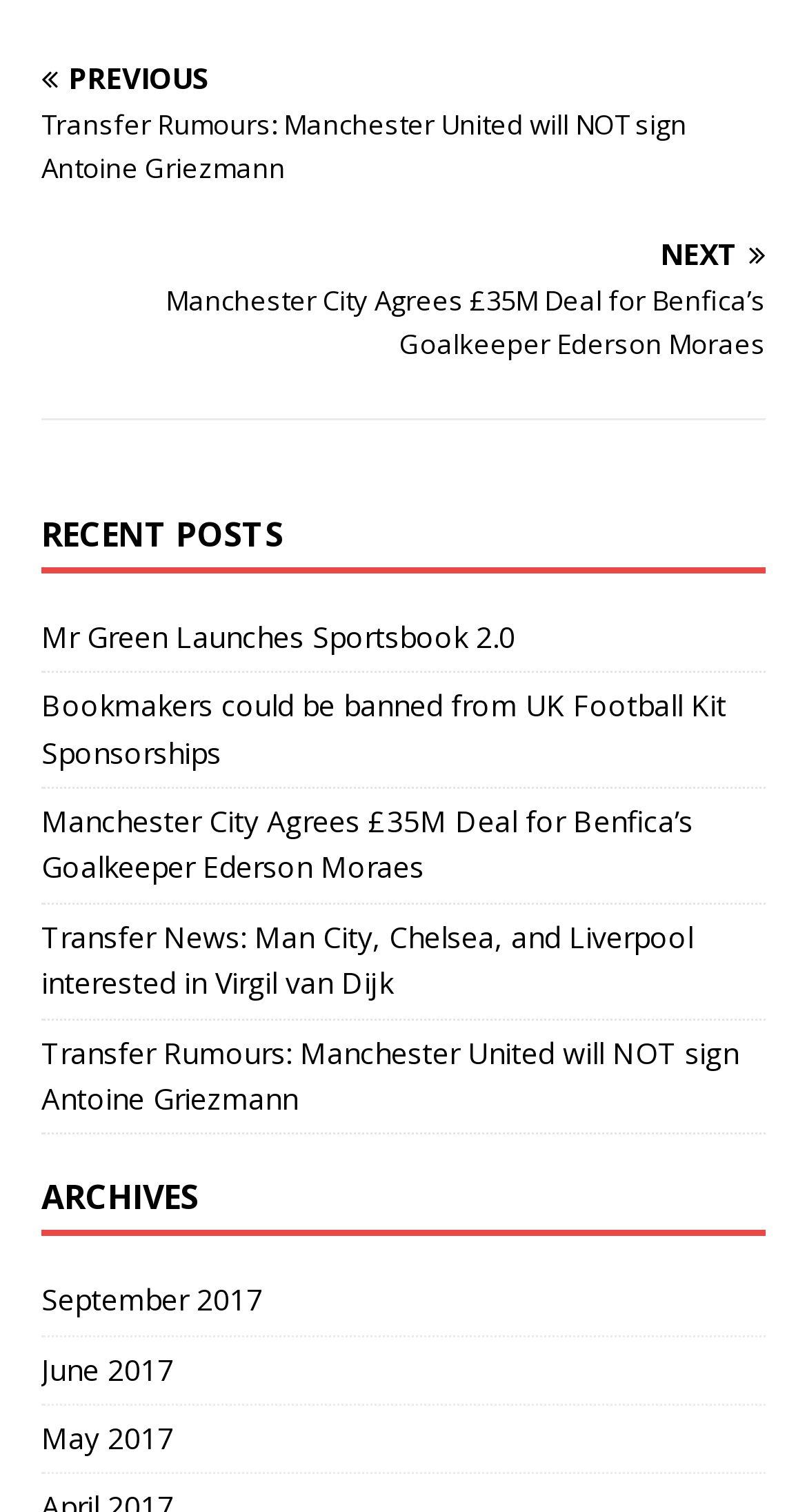Can you pinpoint the bounding box coordinates for the clickable element required for this instruction: "go to next page"? The coordinates should be four float numbers between 0 and 1, i.e., [left, top, right, bottom].

[0.051, 0.159, 0.949, 0.242]